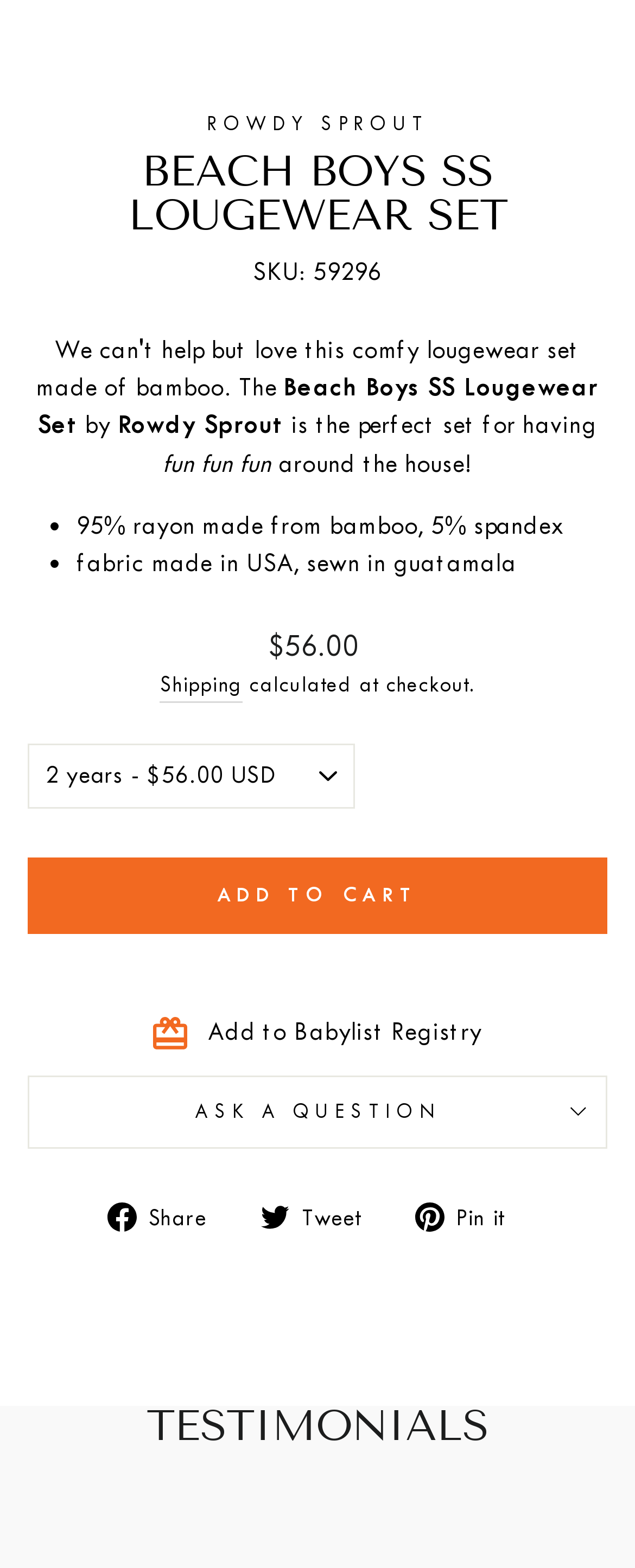Find the bounding box coordinates of the element to click in order to complete this instruction: "Click on the 'Add to Babylist Registry' link". The bounding box coordinates must be four float numbers between 0 and 1, denoted as [left, top, right, bottom].

[0.328, 0.646, 0.758, 0.671]